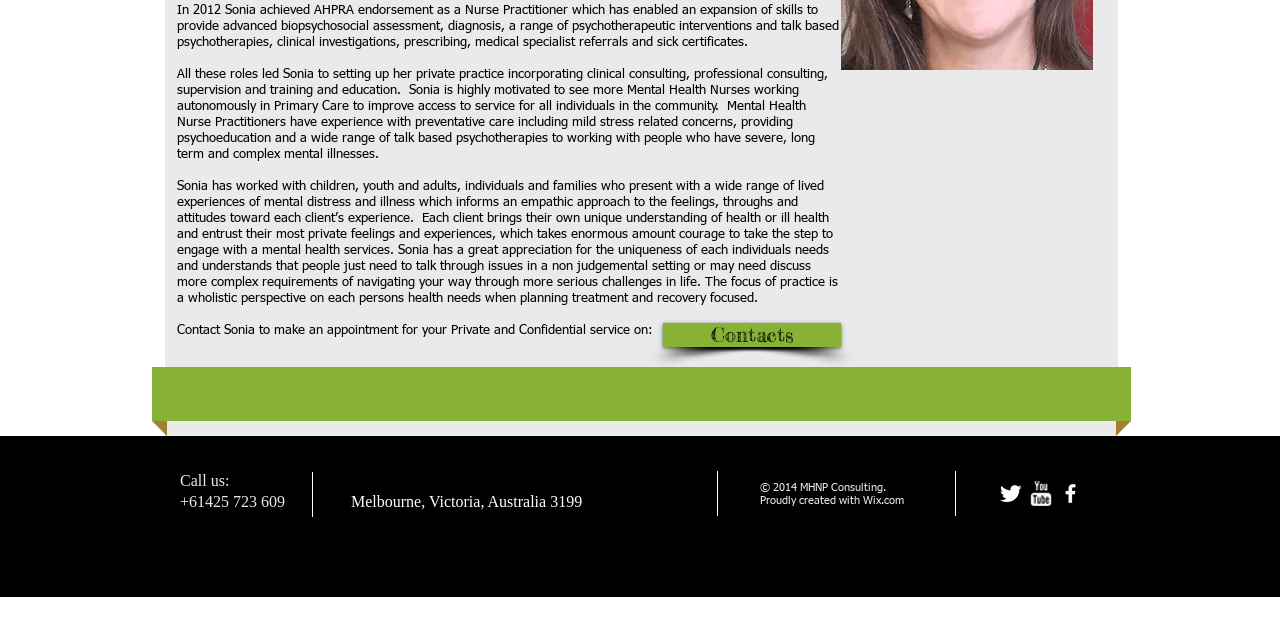Please specify the bounding box coordinates in the format (top-left x, top-left y, bottom-right x, bottom-right y), with all values as floating point numbers between 0 and 1. Identify the bounding box of the UI element described by: aria-label="facebook"

[0.827, 0.752, 0.846, 0.791]